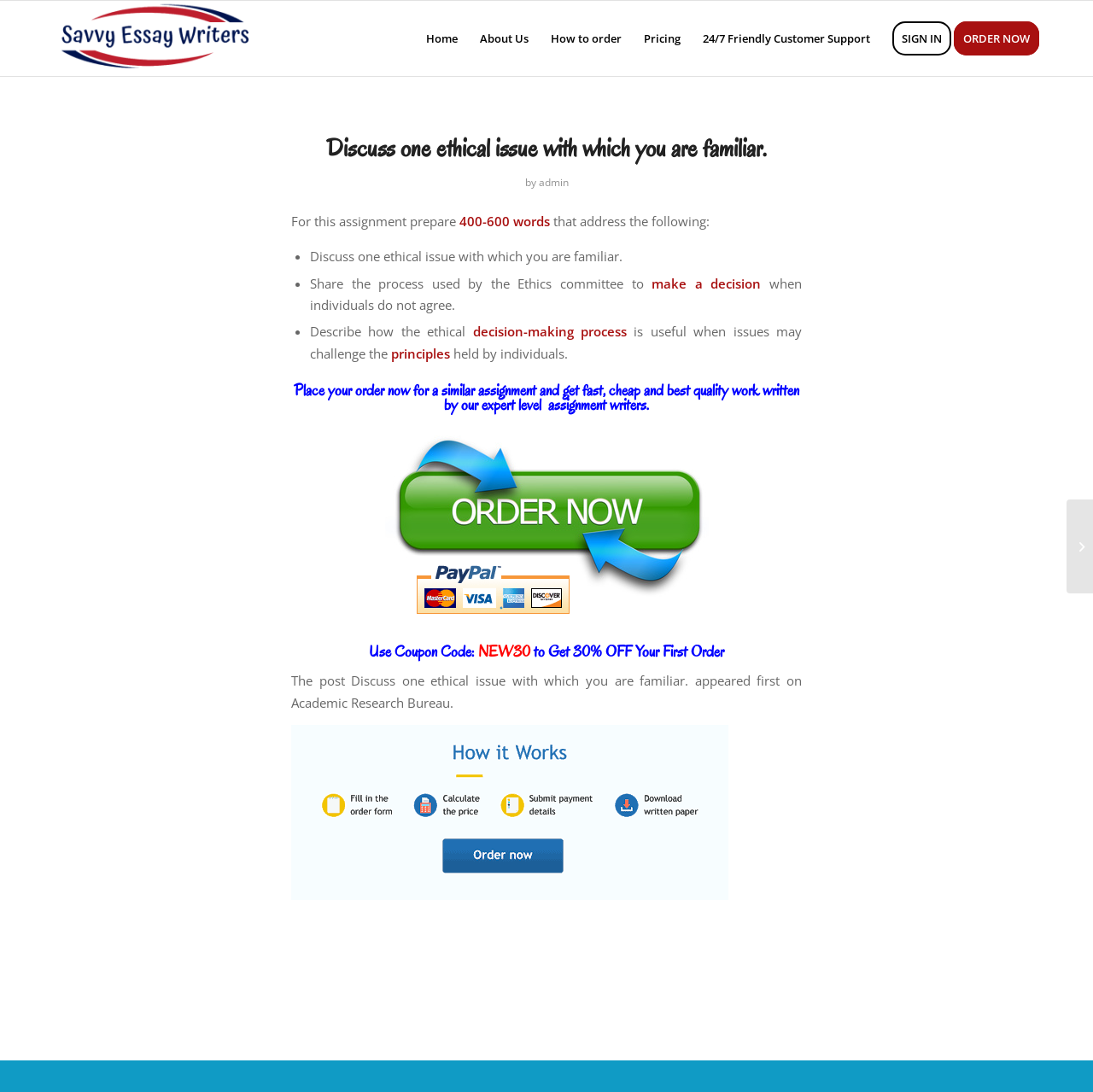Can you identify and provide the main heading of the webpage?

Discuss one ethical issue with which you are familiar.